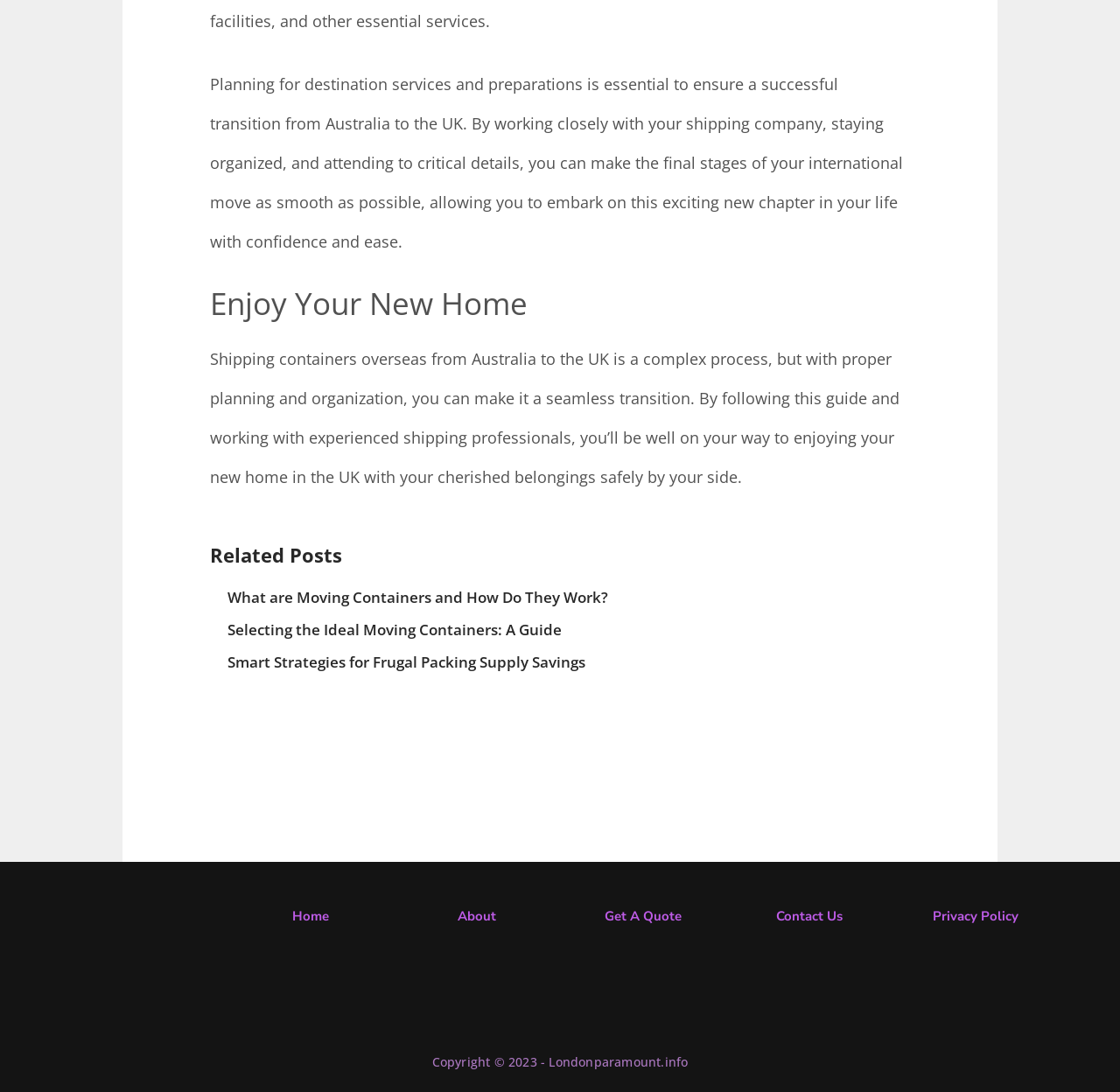Identify the bounding box for the described UI element. Provide the coordinates in (top-left x, top-left y, bottom-right x, bottom-right y) format with values ranging from 0 to 1: Privacy Policy

[0.833, 0.831, 0.909, 0.847]